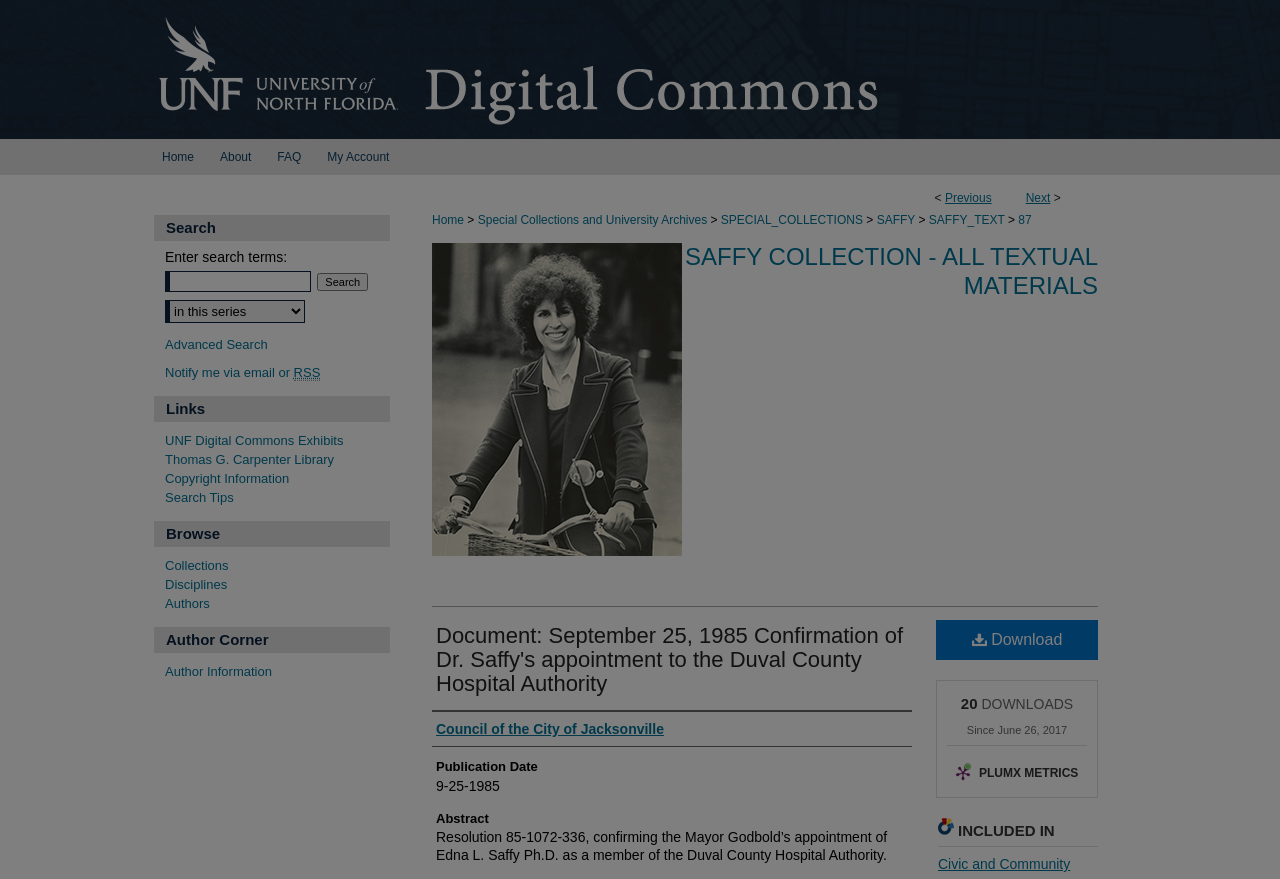Determine the coordinates of the bounding box for the clickable area needed to execute this instruction: "View the 'Author Information'".

[0.129, 0.756, 0.305, 0.775]